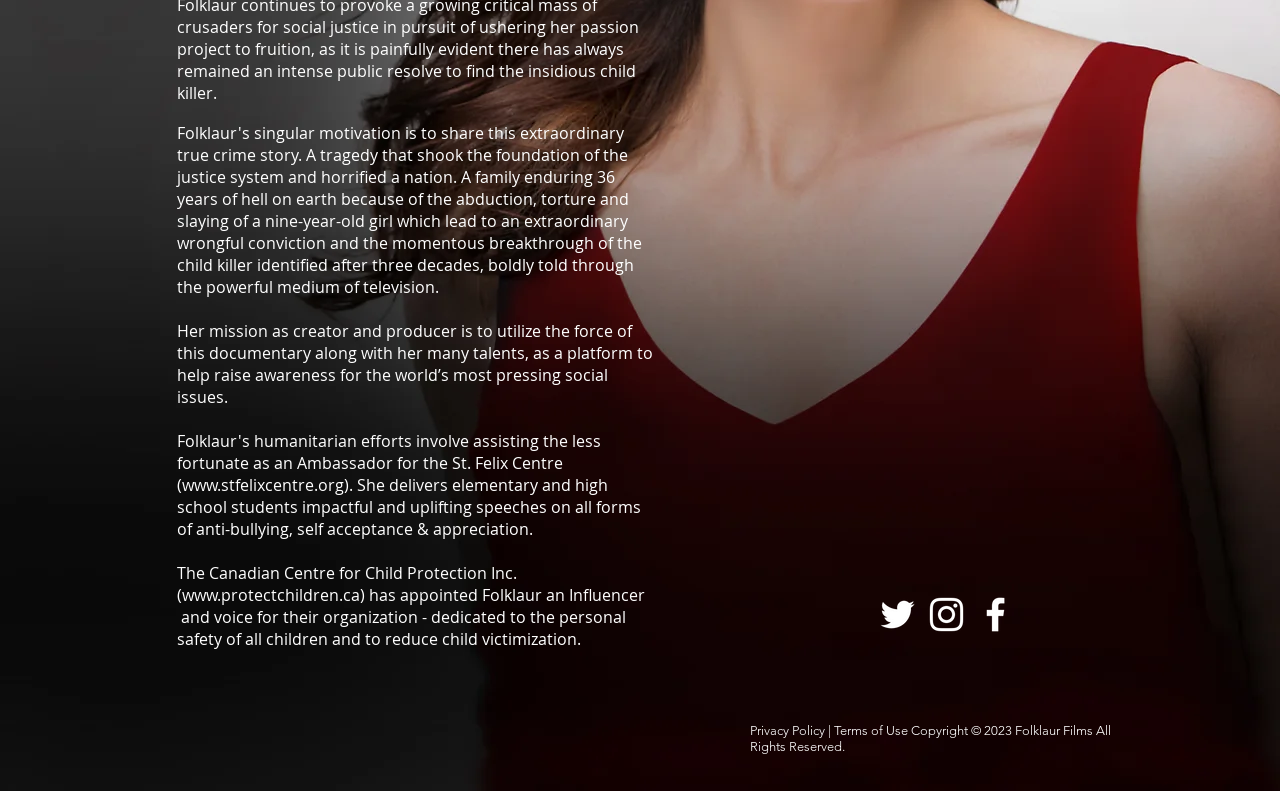Find the bounding box coordinates for the HTML element described in this sentence: "www.stfelixcentre.org". Provide the coordinates as four float numbers between 0 and 1, in the format [left, top, right, bottom].

[0.142, 0.599, 0.269, 0.627]